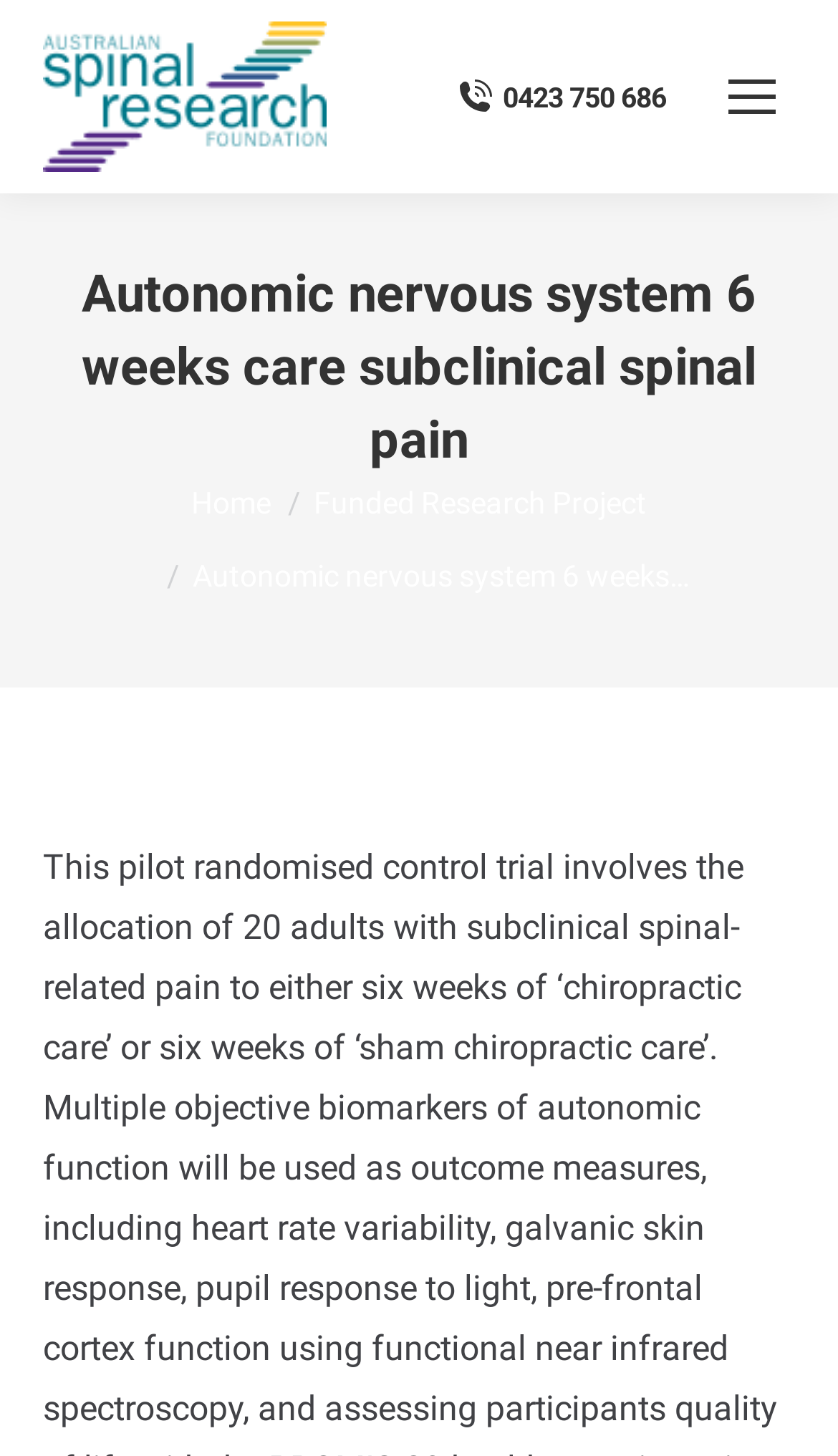Please find and provide the title of the webpage.

Autonomic nervous system 6 weeks care subclinical spinal pain